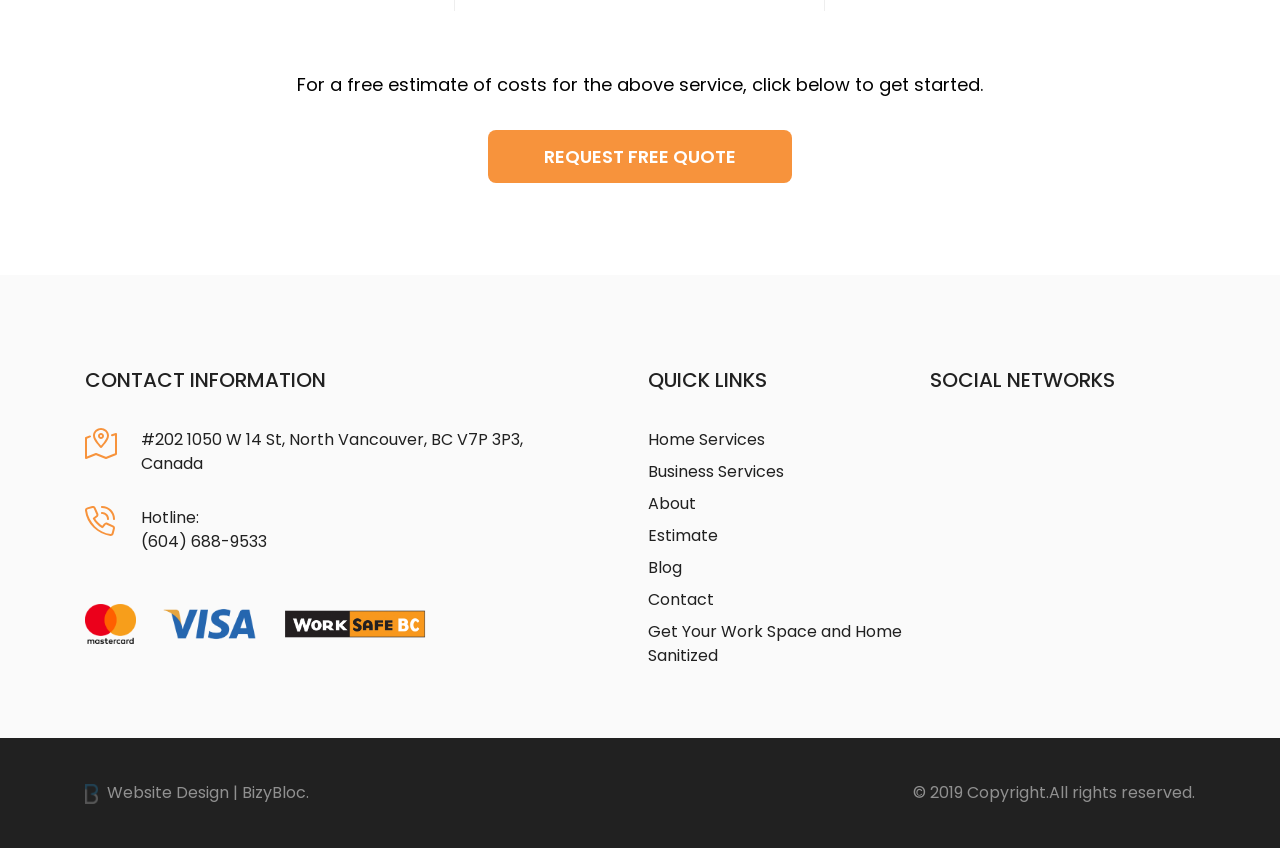What types of payment are accepted?
Based on the image, answer the question with as much detail as possible.

I found the types of payment accepted by looking at the images below the 'CONTACT INFORMATION' section, where I saw icons of Mastercard and Visa.